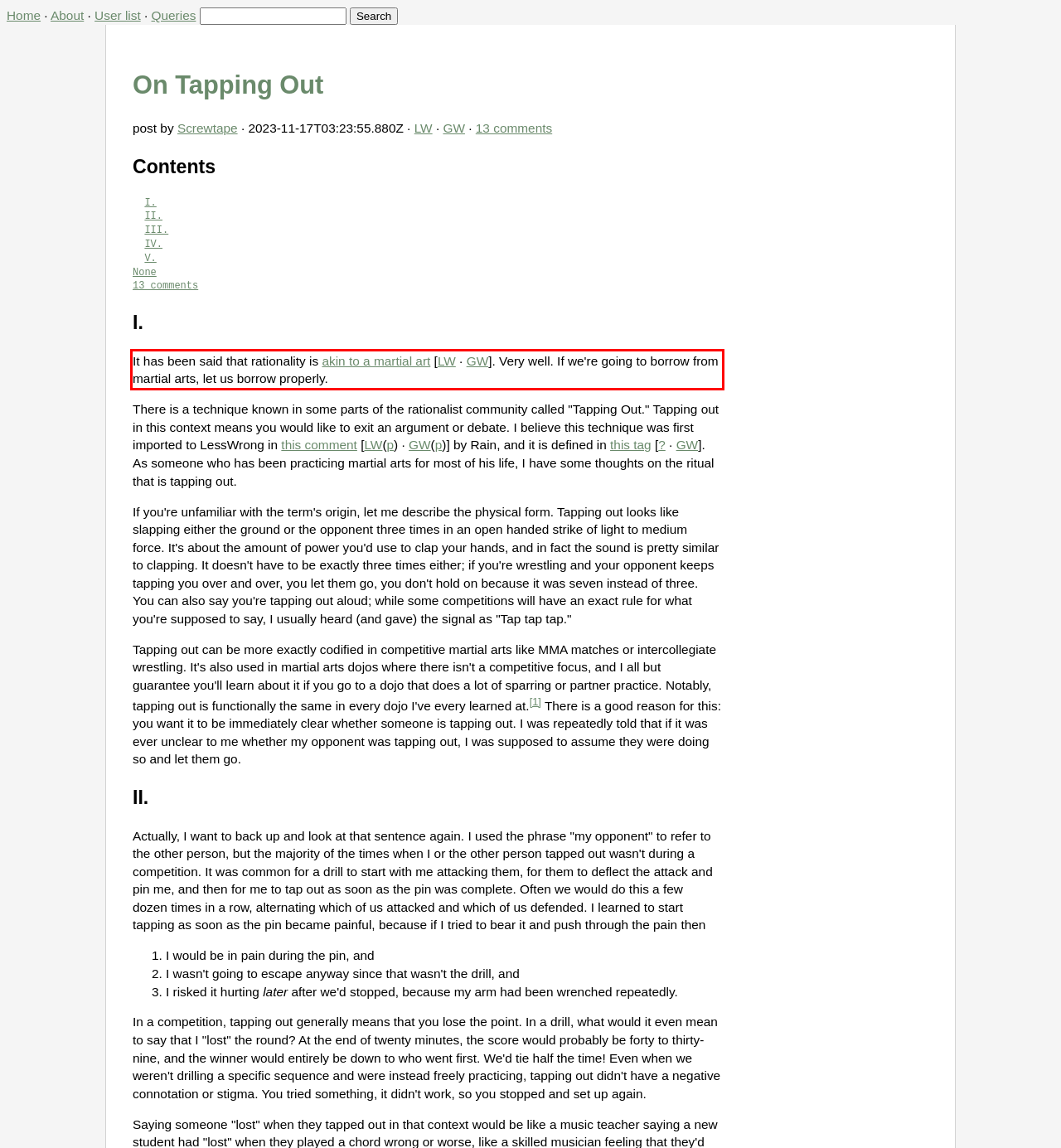Analyze the webpage screenshot and use OCR to recognize the text content in the red bounding box.

It has been said that rationality is akin to a martial art [LW · GW]. Very well. If we're going to borrow from martial arts, let us borrow properly.